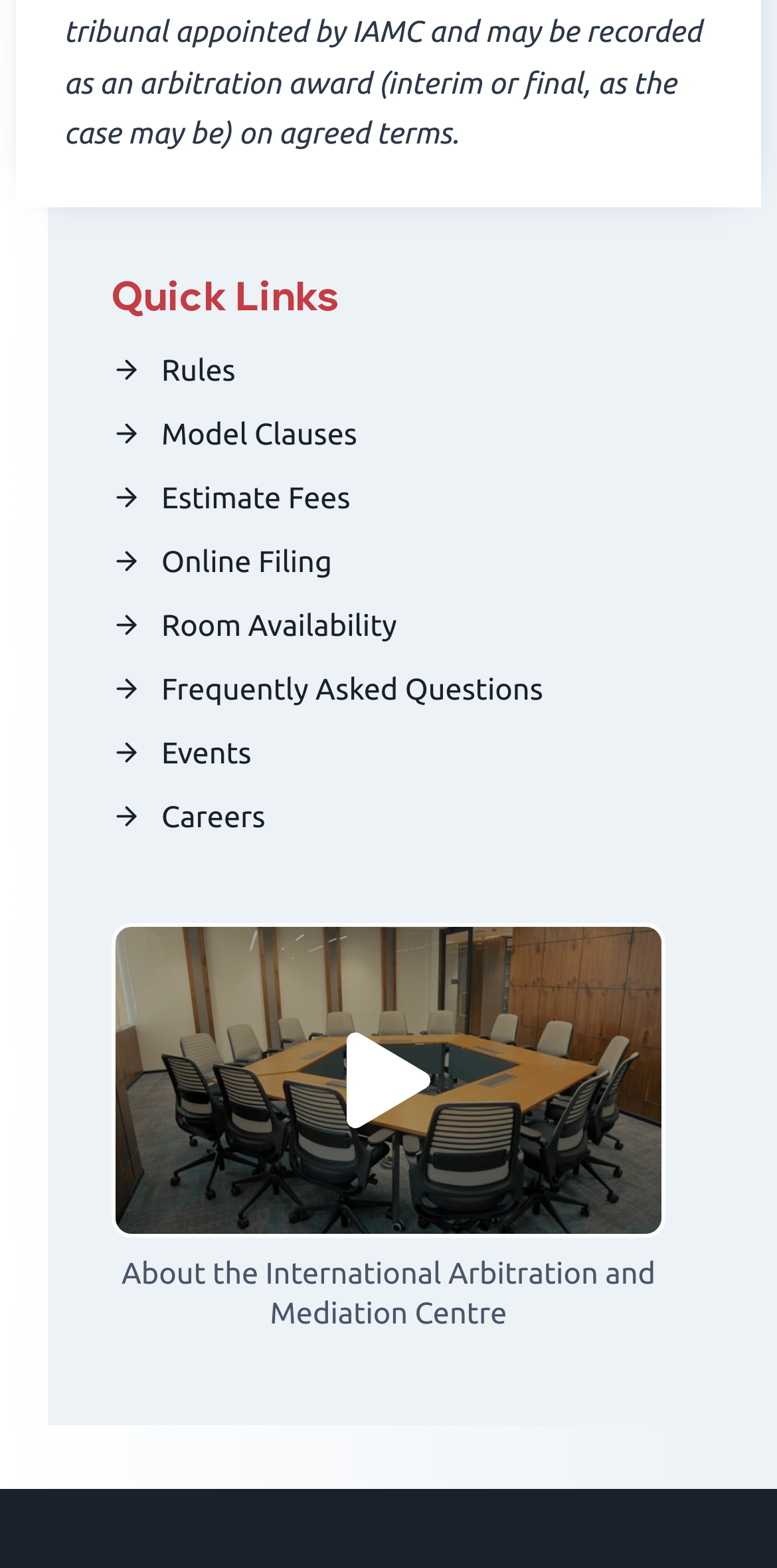How many links are under 'Quick Links'?
Please answer the question with a single word or phrase, referencing the image.

8